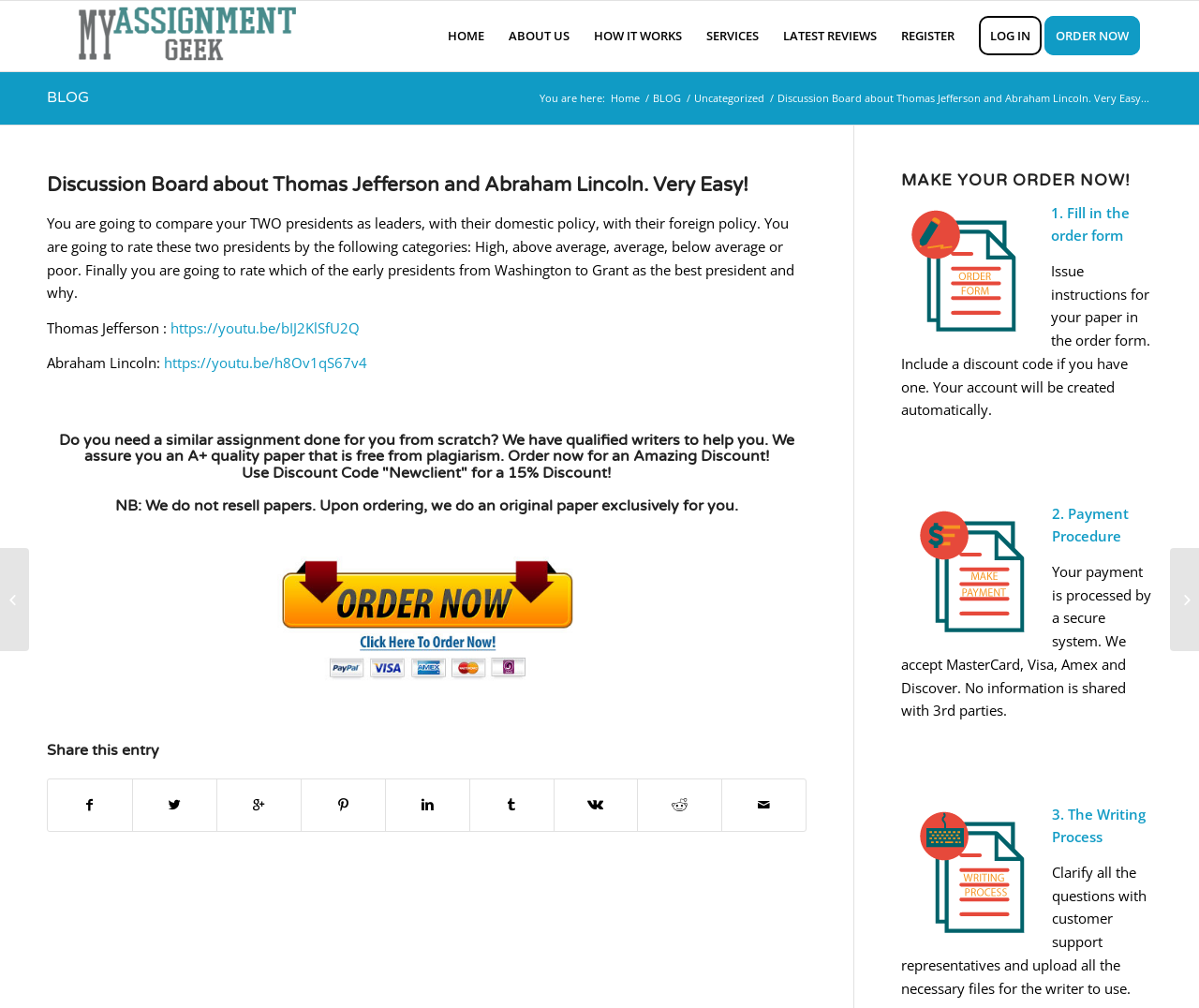Find the UI element described as: "Share on Twitter" and predict its bounding box coordinates. Ensure the coordinates are four float numbers between 0 and 1, [left, top, right, bottom].

[0.111, 0.773, 0.18, 0.824]